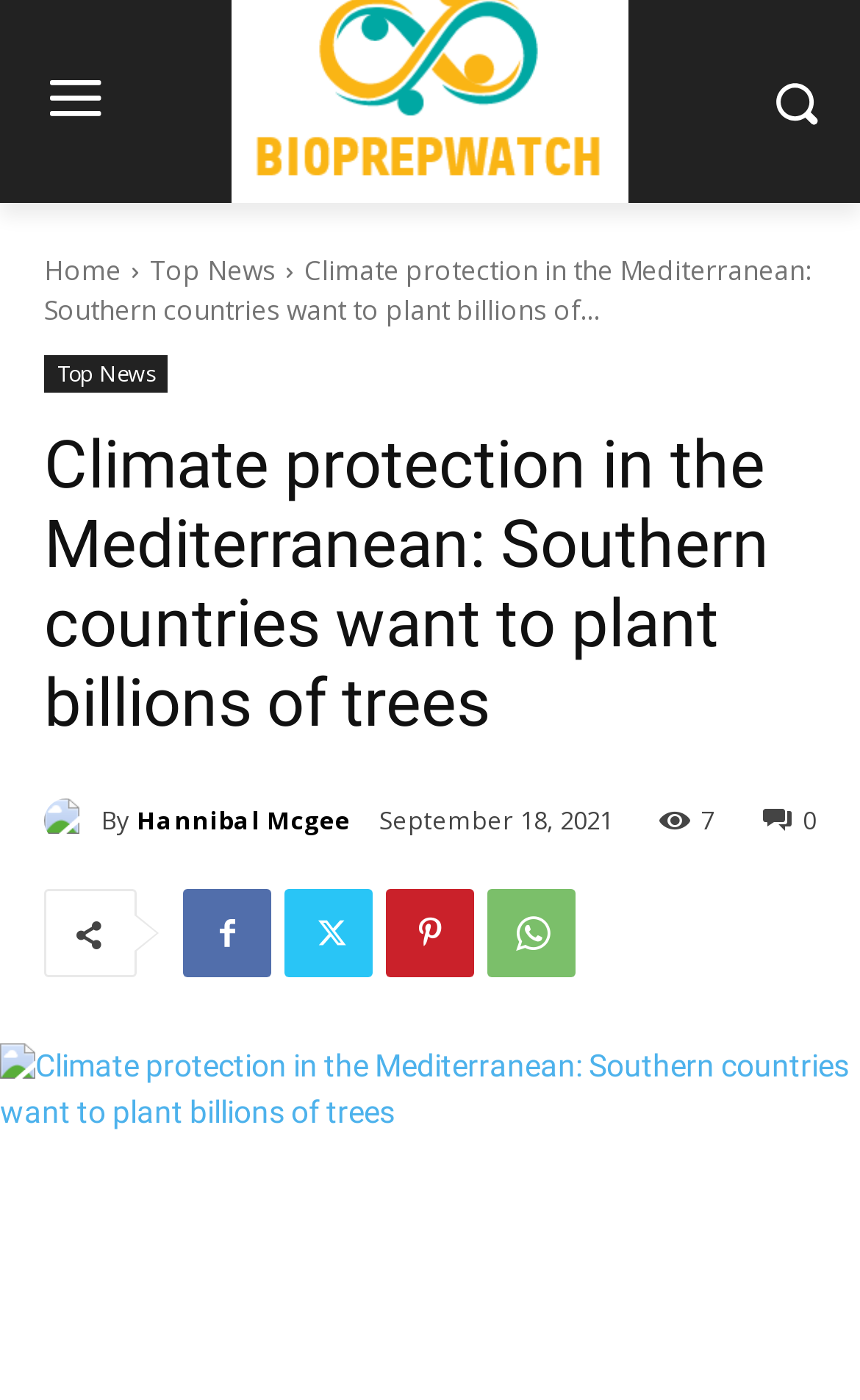Find the bounding box coordinates of the clickable area that will achieve the following instruction: "Click on the Home link".

[0.051, 0.18, 0.141, 0.207]